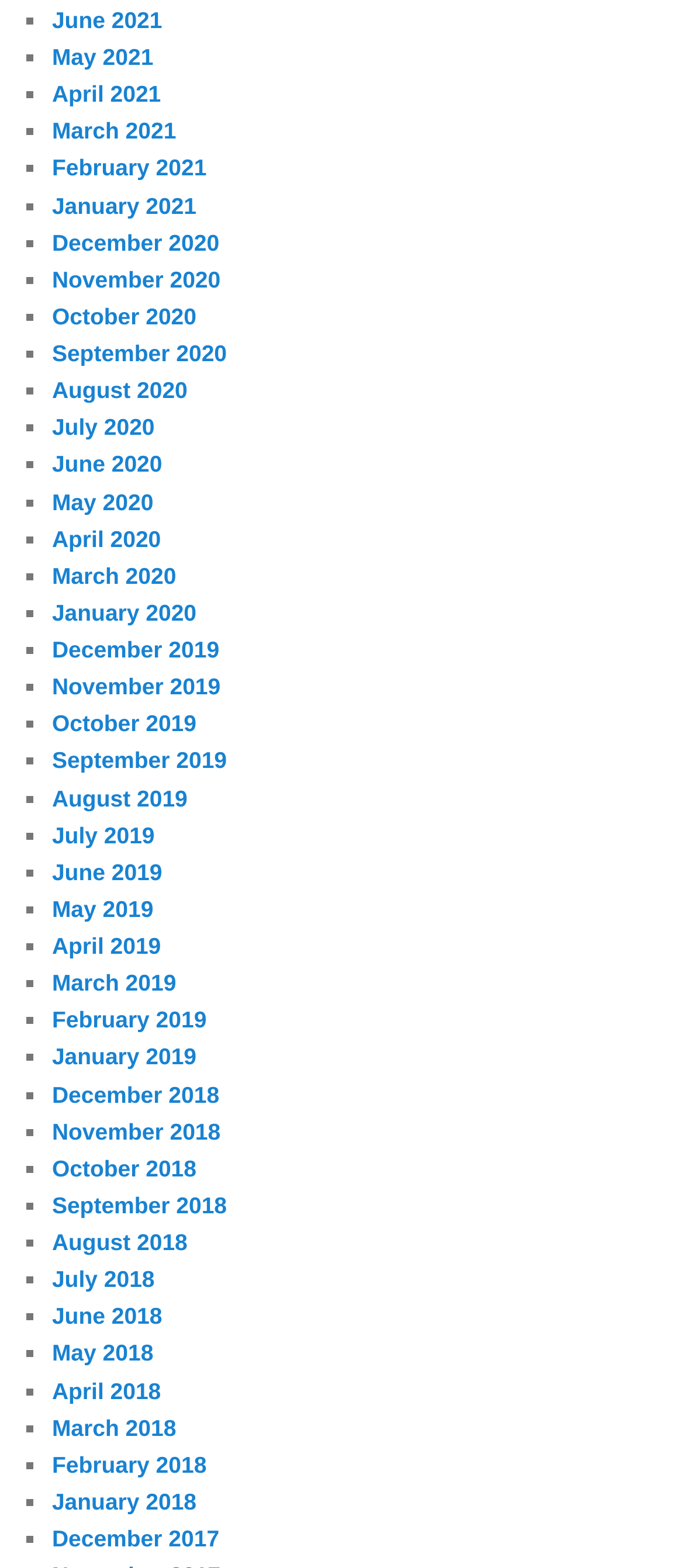Are the months listed in chronological order?
Please provide a single word or phrase as your answer based on the image.

Yes